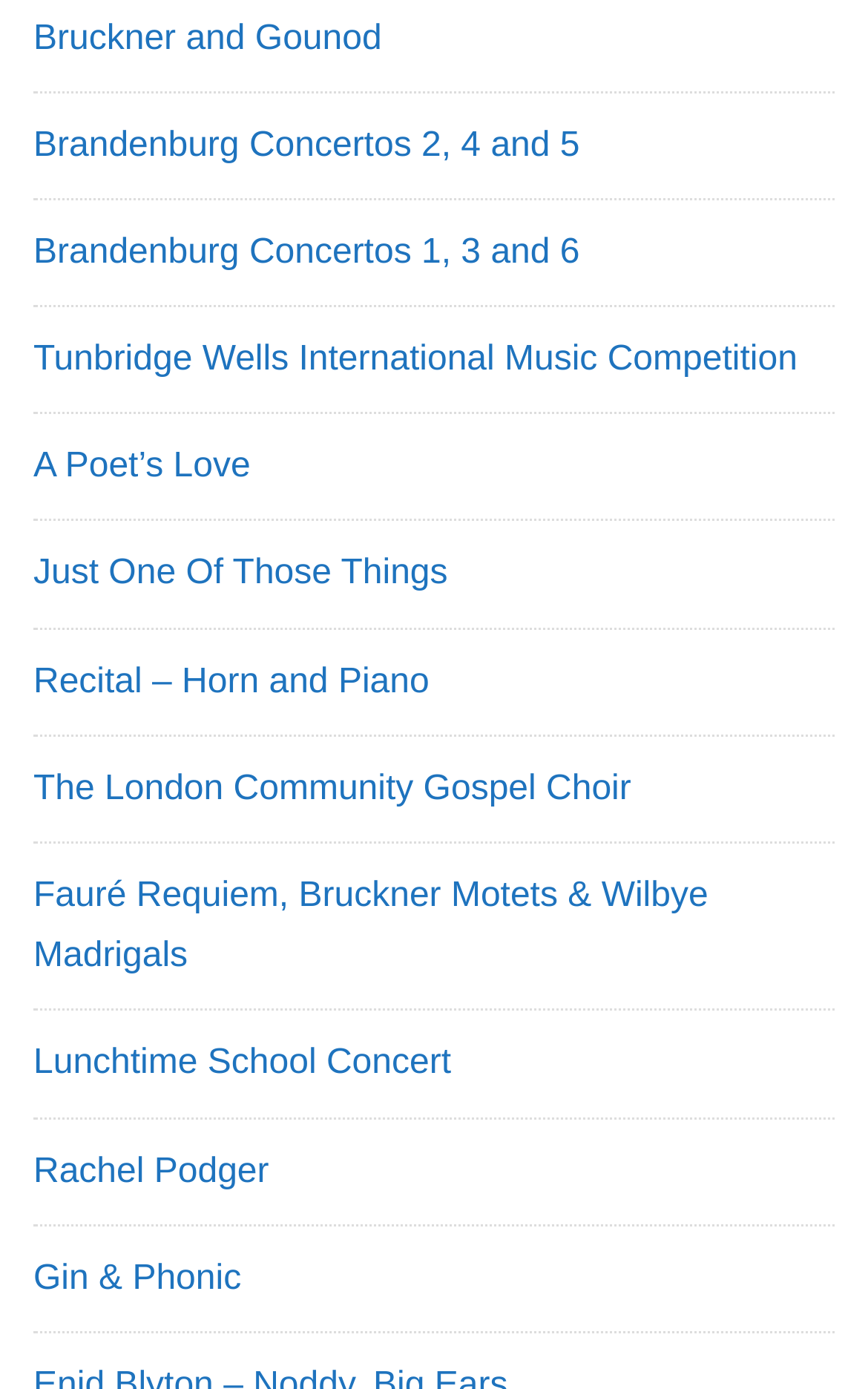Please answer the following question using a single word or phrase: What is the title of the first link?

Bruckner and Gounod